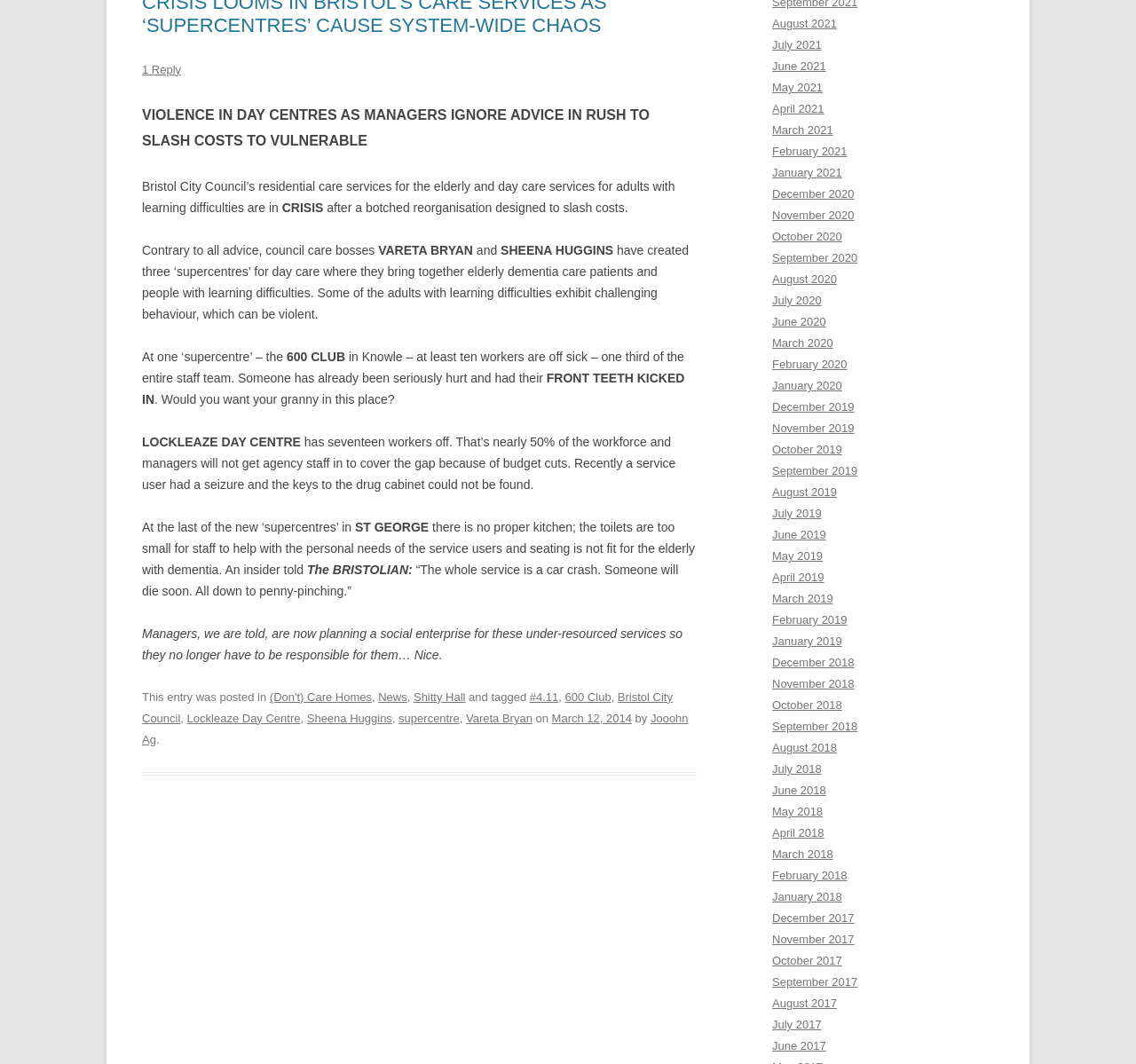What is the consequence of the botched reorganisation?
Using the image as a reference, answer the question in detail.

The article states 'after a botched reorganisation designed to slash costs.' which indicates that the consequence of the botched reorganisation is to slash costs.